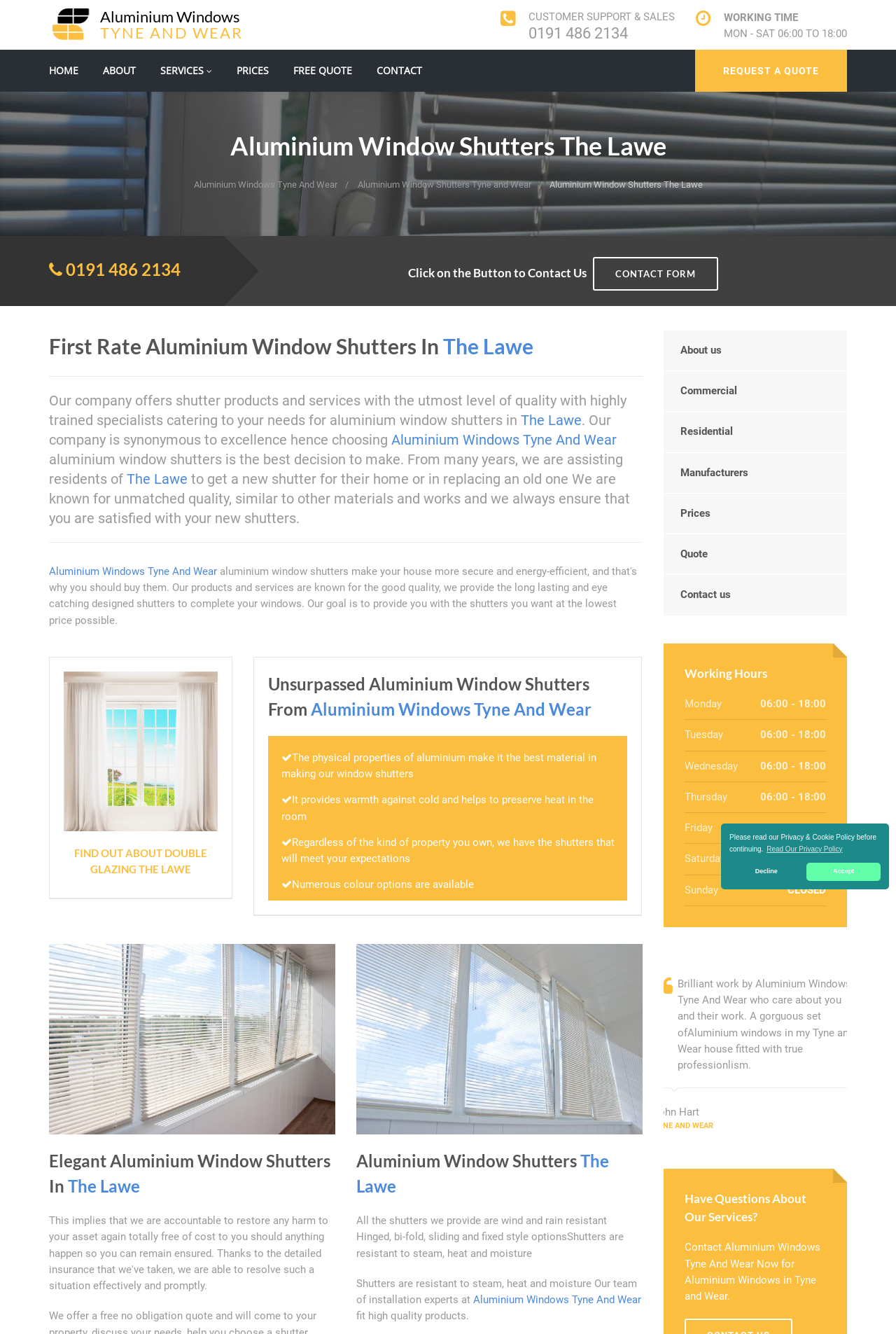What is the name of the company that offers shutter products and services?
Can you provide an in-depth and detailed response to the question?

I found the company name by reading the text on the webpage, specifically the sentence that says 'Our company offers shutter products and services with the utmost level of quality...' and then it mentions 'Aluminium Windows Tyne And Wear'.